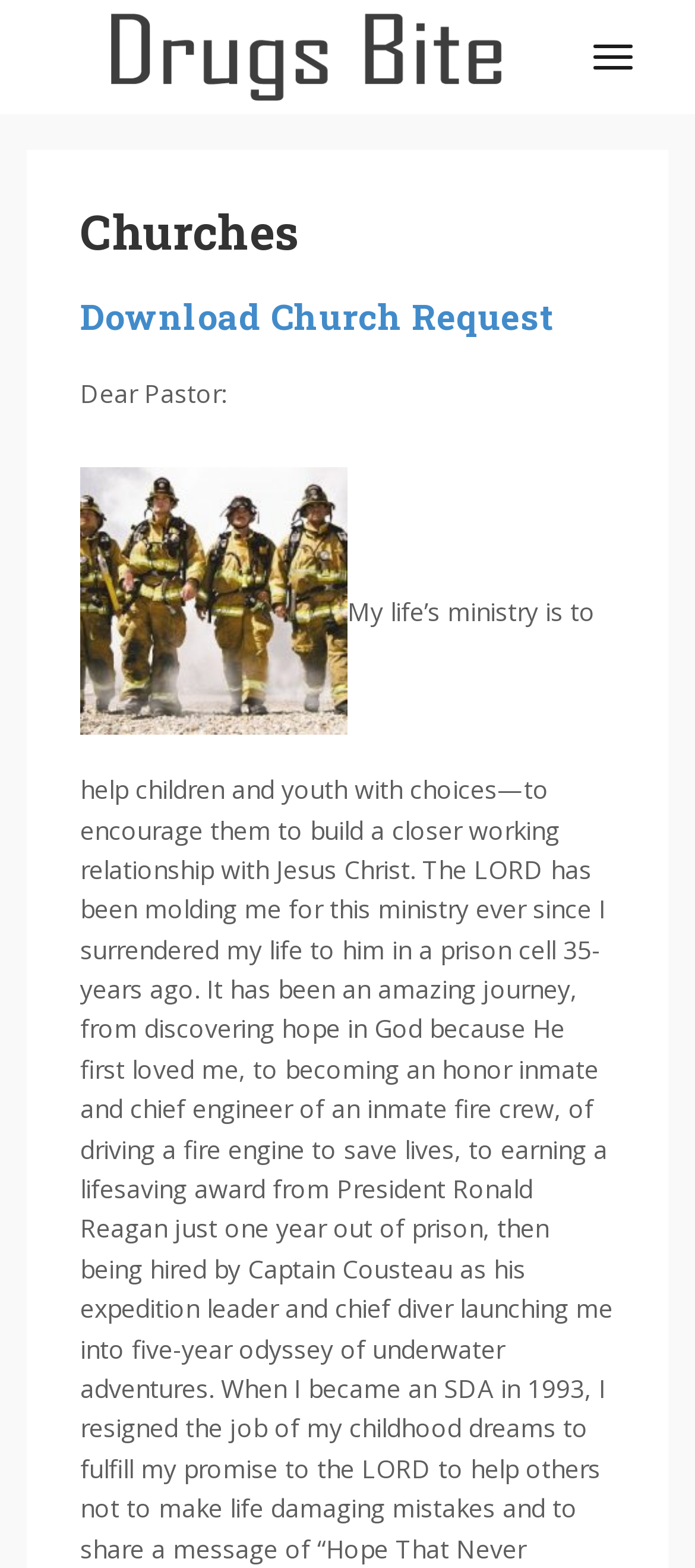Given the description "Download Church Request", provide the bounding box coordinates of the corresponding UI element.

[0.115, 0.186, 0.797, 0.216]